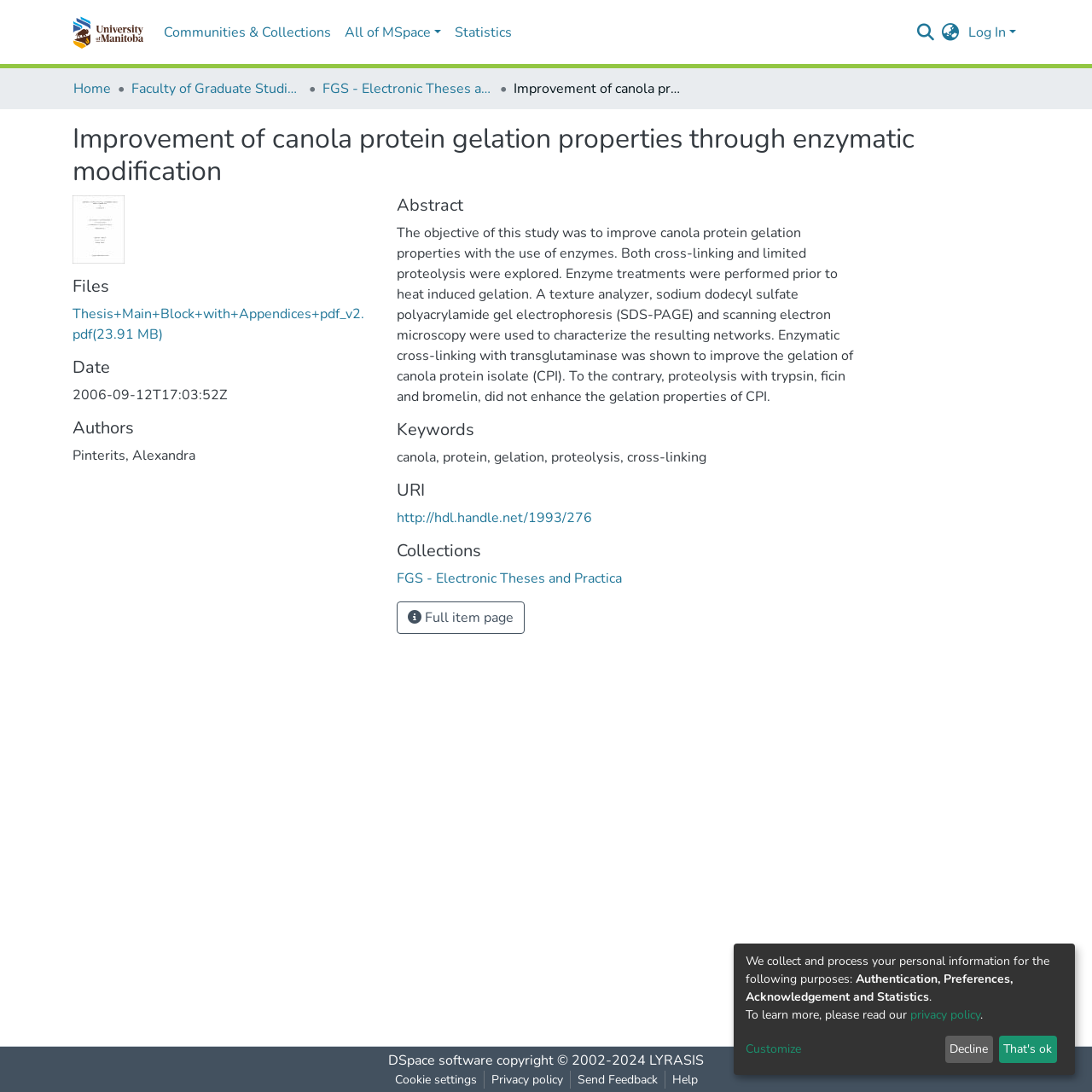Please identify the bounding box coordinates of the element I need to click to follow this instruction: "Log in to the system".

[0.884, 0.021, 0.934, 0.038]